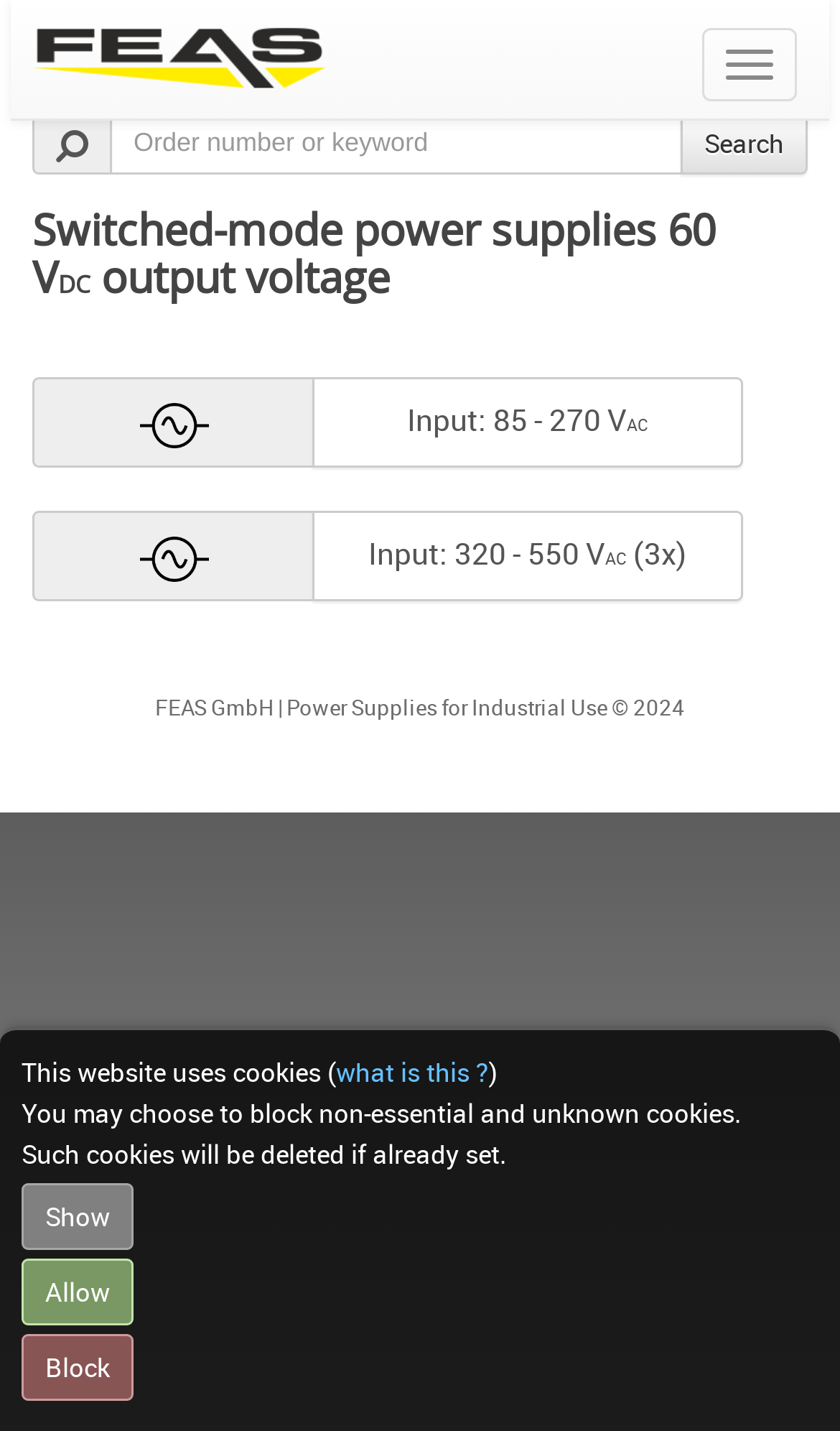What is the copyright year of the website?
Using the information from the image, give a concise answer in one word or a short phrase.

2024